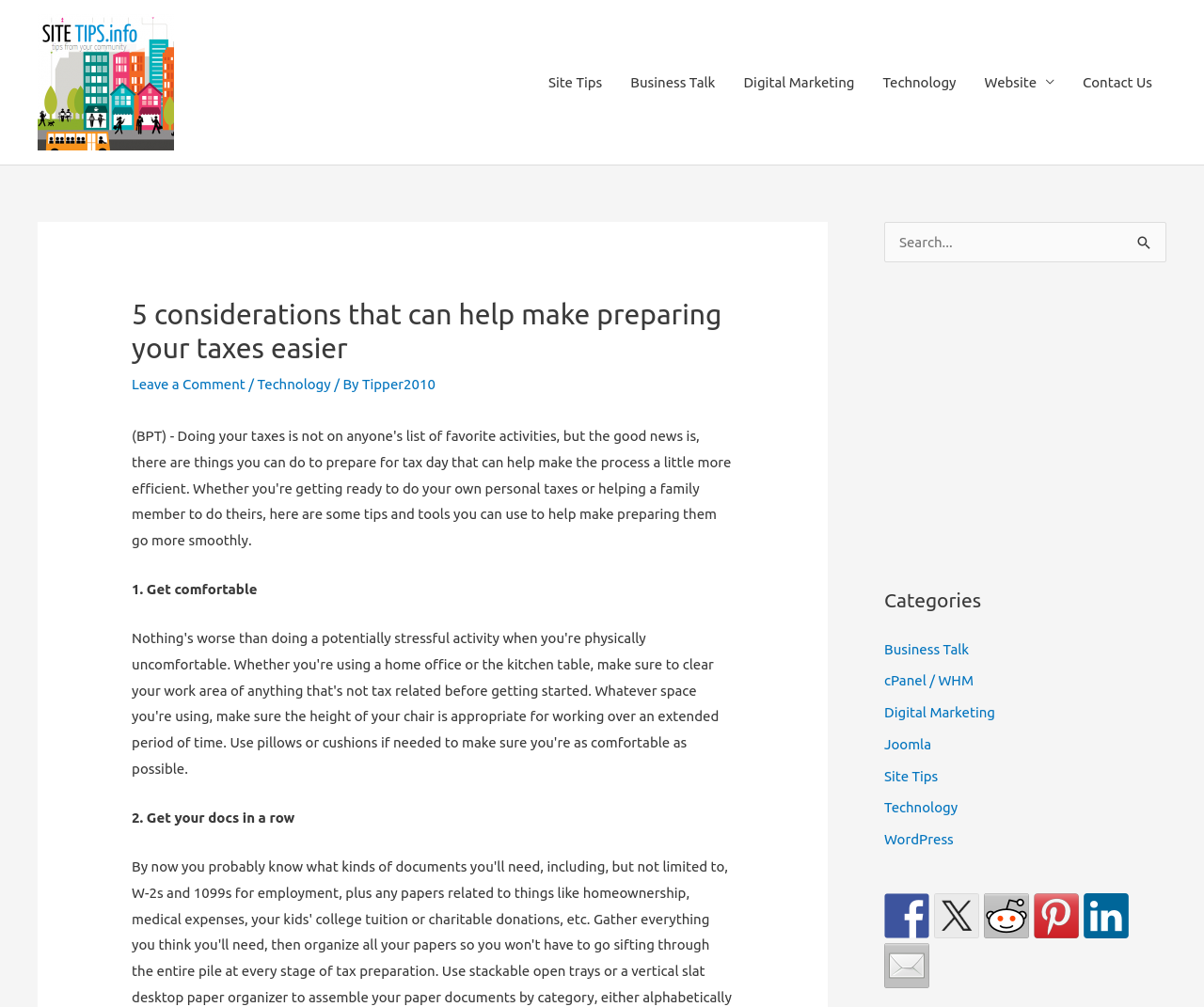What is the name of the website?
We need a detailed and meticulous answer to the question.

I determined the name of the website by looking at the link element with the text 'Site Tips' at the top left corner of the webpage, which is likely to be the website's logo or title.